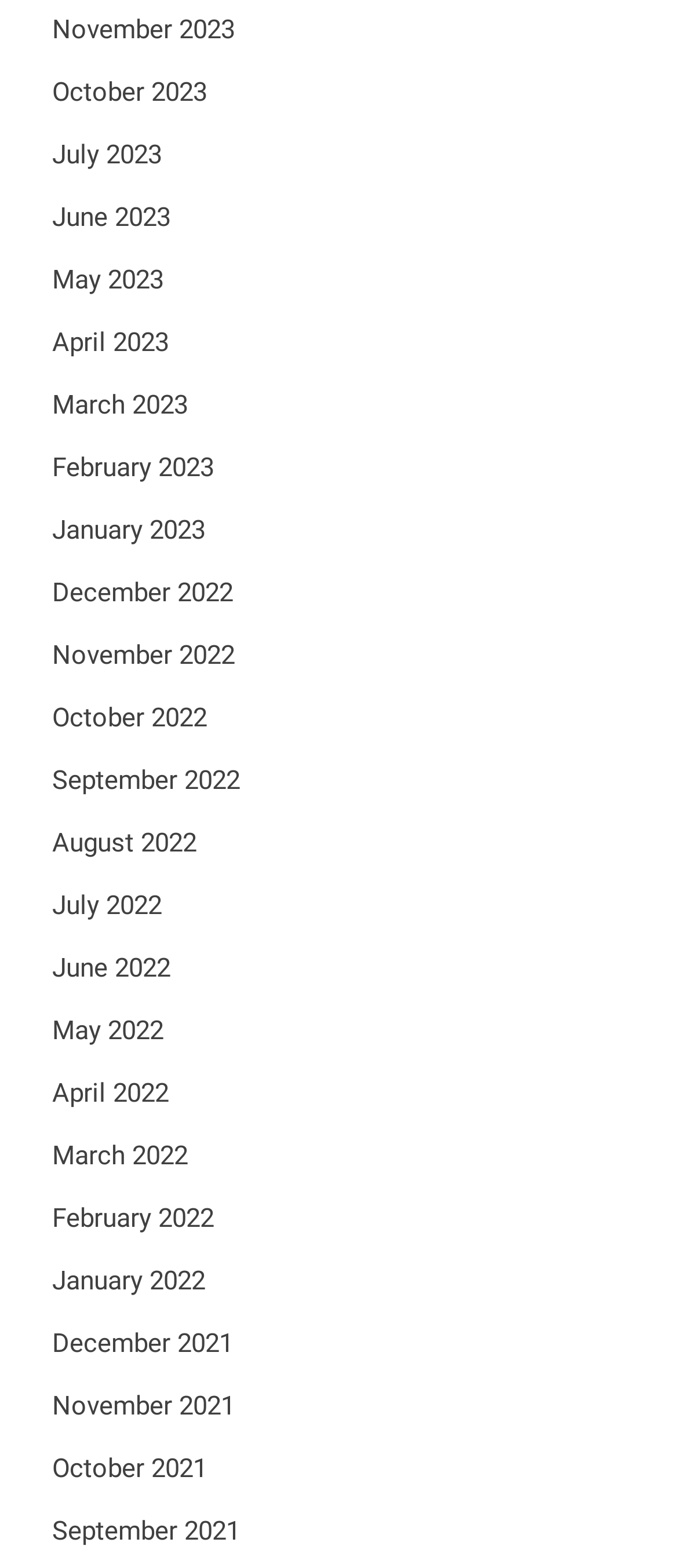Please provide the bounding box coordinates for the element that needs to be clicked to perform the following instruction: "access December 2021". The coordinates should be given as four float numbers between 0 and 1, i.e., [left, top, right, bottom].

[0.077, 0.846, 0.344, 0.866]